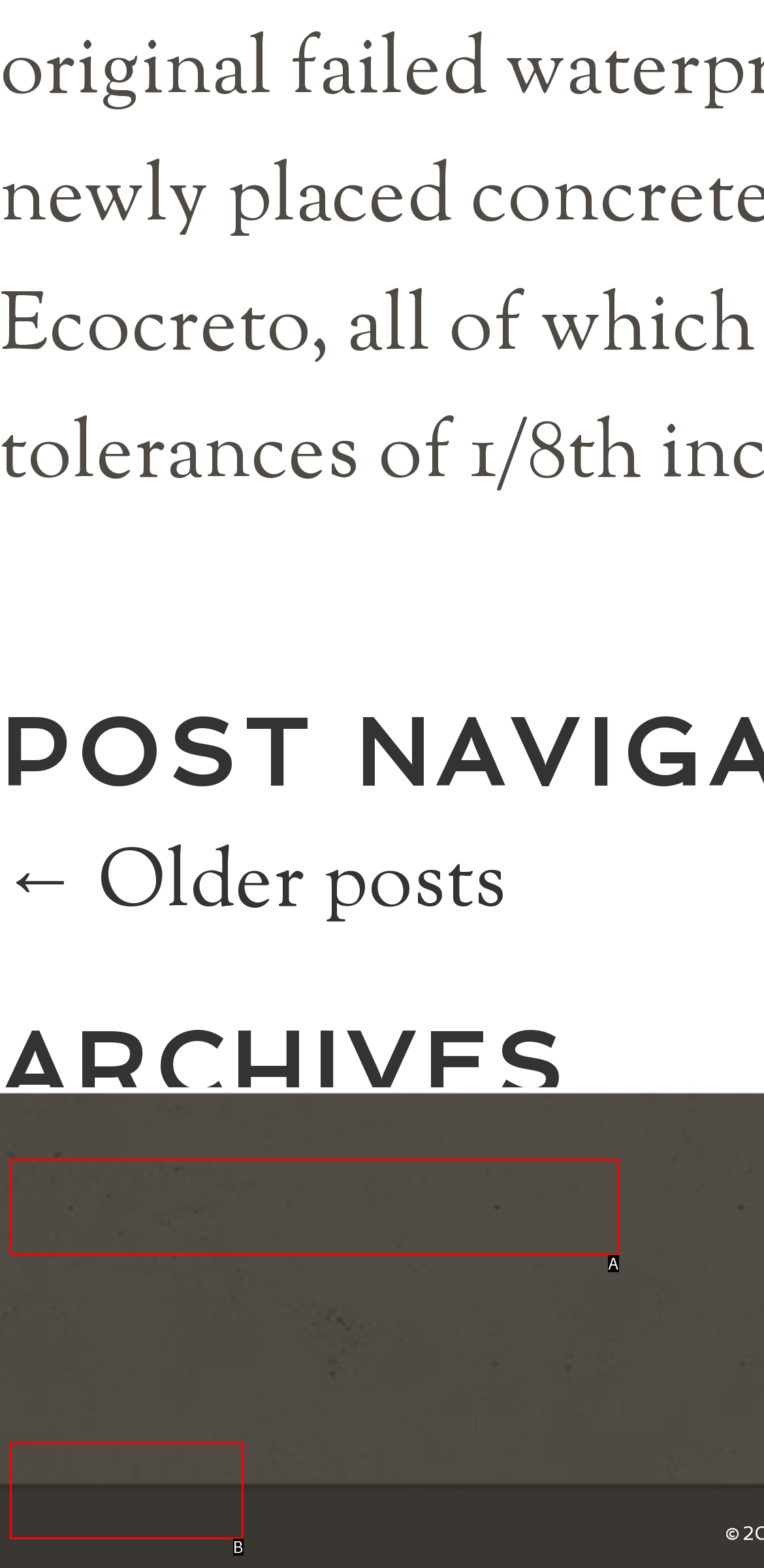Using the description: November 2012
Identify the letter of the corresponding UI element from the choices available.

A